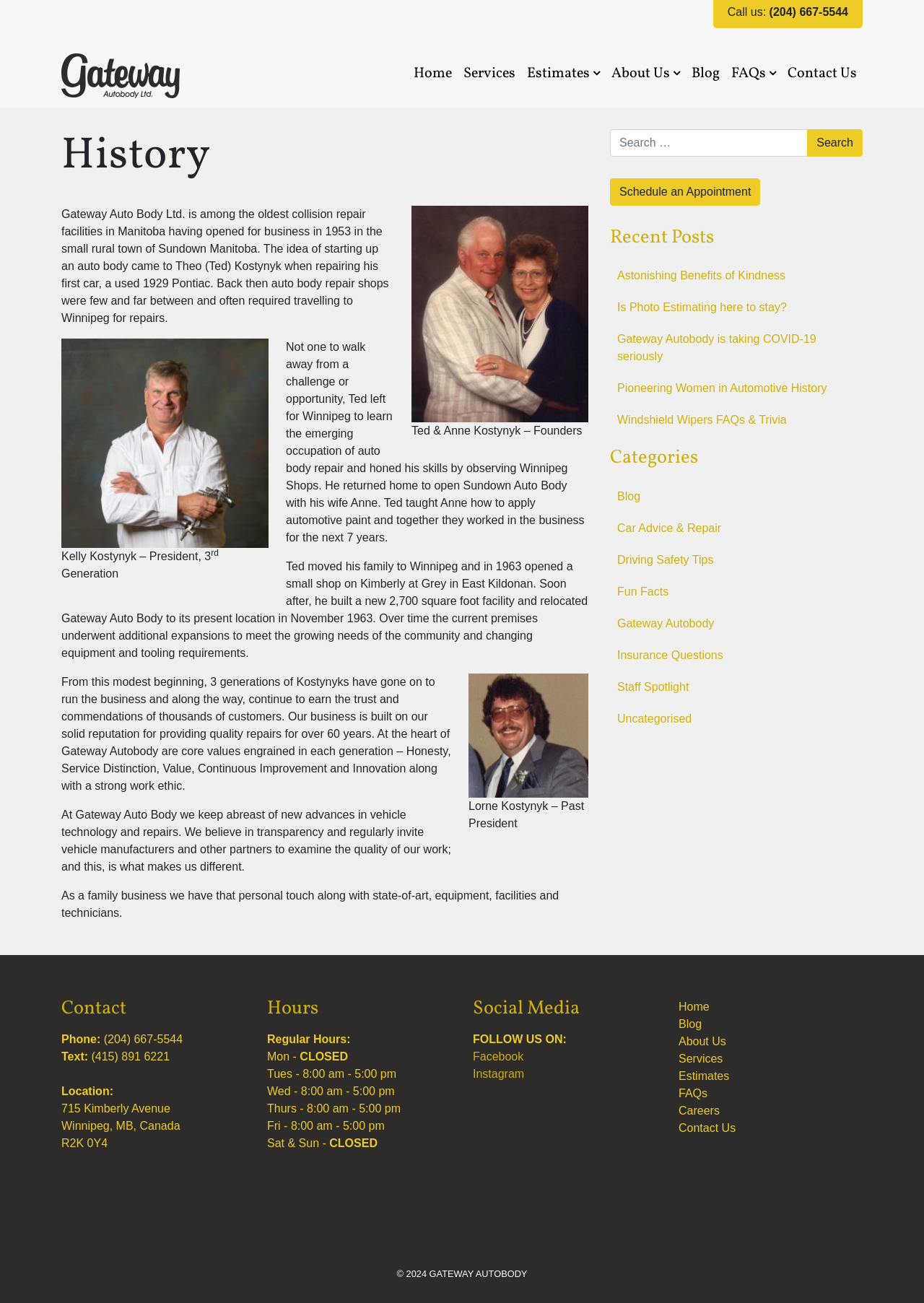Identify the bounding box coordinates of the region that needs to be clicked to carry out this instruction: "View the 'Recent Posts'". Provide these coordinates as four float numbers ranging from 0 to 1, i.e., [left, top, right, bottom].

[0.66, 0.175, 0.934, 0.2]